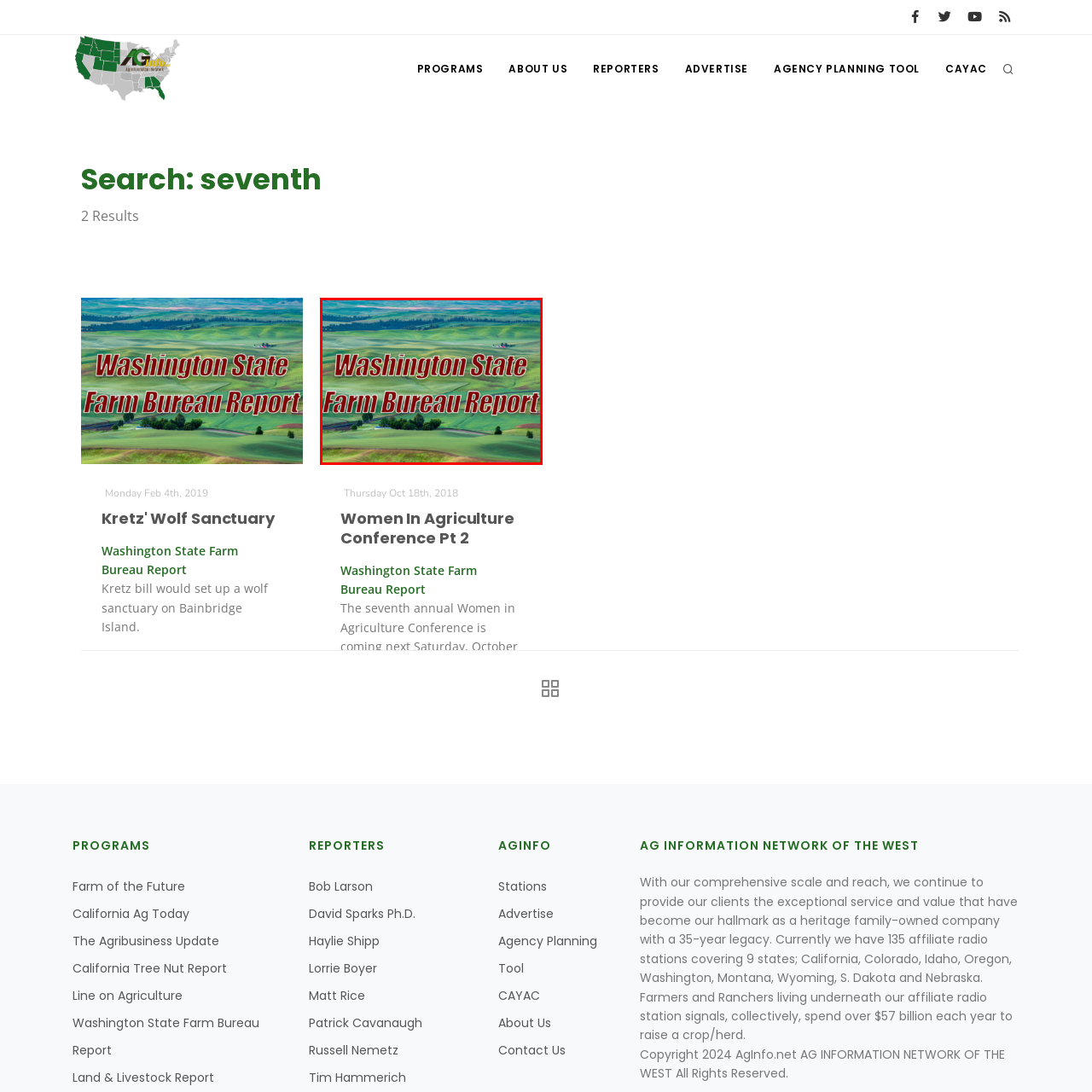Elaborate on the visual details of the image contained within the red boundary.

The image features a stunning aerial view of the lush, rolling farmlands of Washington State, conveying the richness and beauty of the agricultural landscape. Overlaying this picturesque scene are the bold, eye-catching words "Washington State Farm Bureau Report," prominently displayed in a vibrant red font. This visual presentation effectively highlights the significance of agricultural reporting and the contributions of the Washington State Farm Bureau to local farming communities. The combination of natural beauty and informative text suggests a focus on farming practices, agricultural developments, and resources available to farmers in the region.